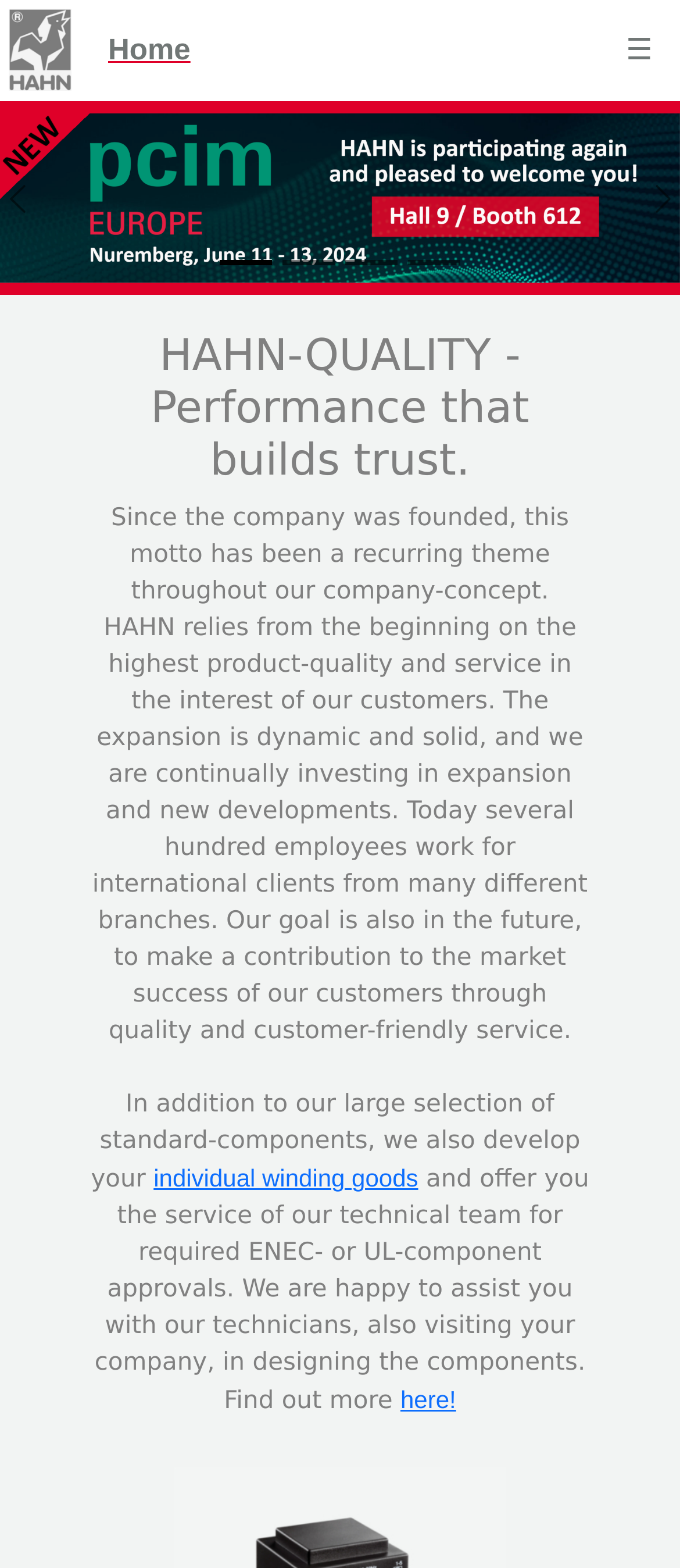Please identify and generate the text content of the webpage's main heading.

HAHN-QUALITY - Performance that builds trust.